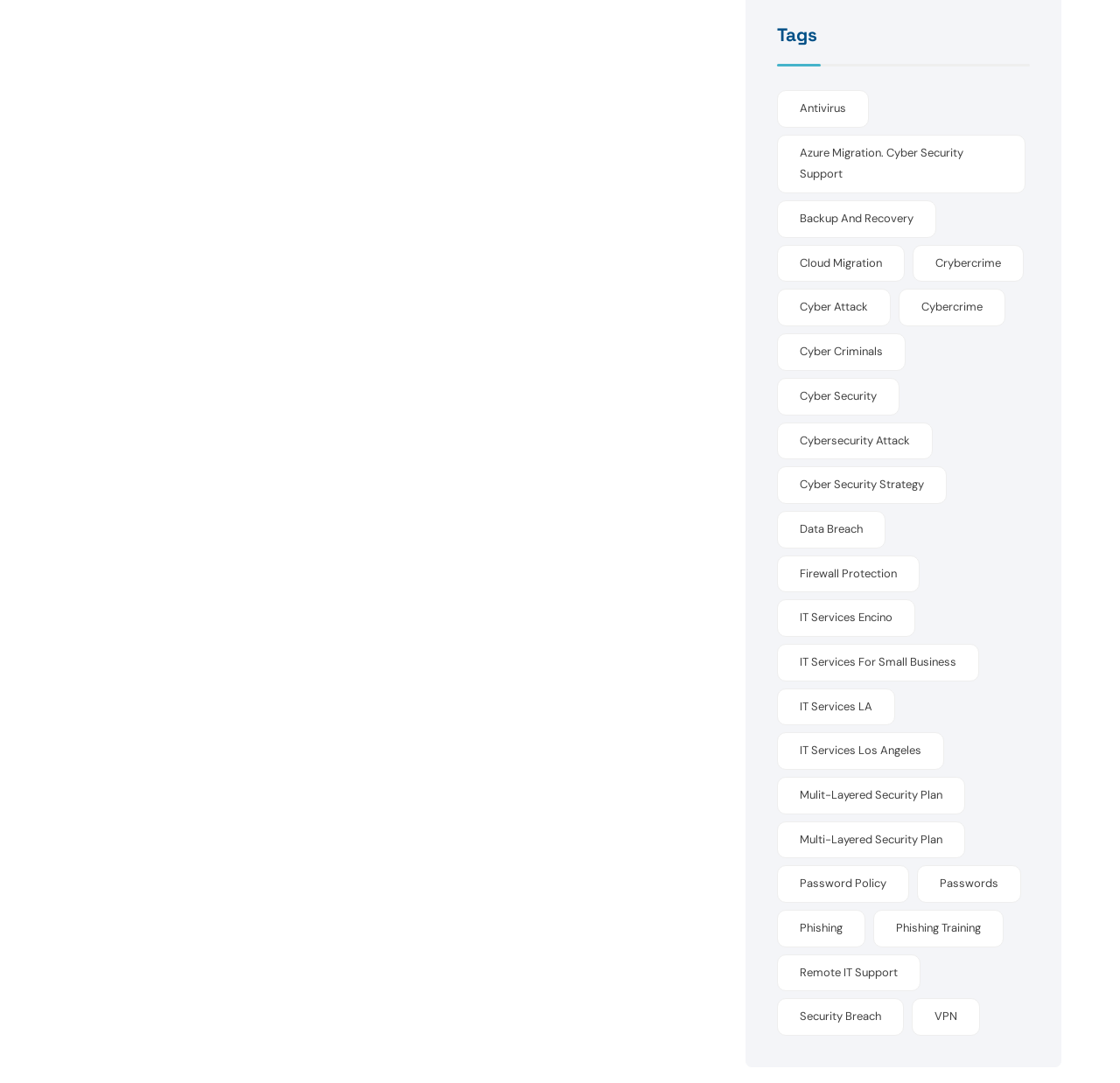Provide the bounding box coordinates of the HTML element this sentence describes: "multi-layered security plan".

[0.694, 0.758, 0.862, 0.793]